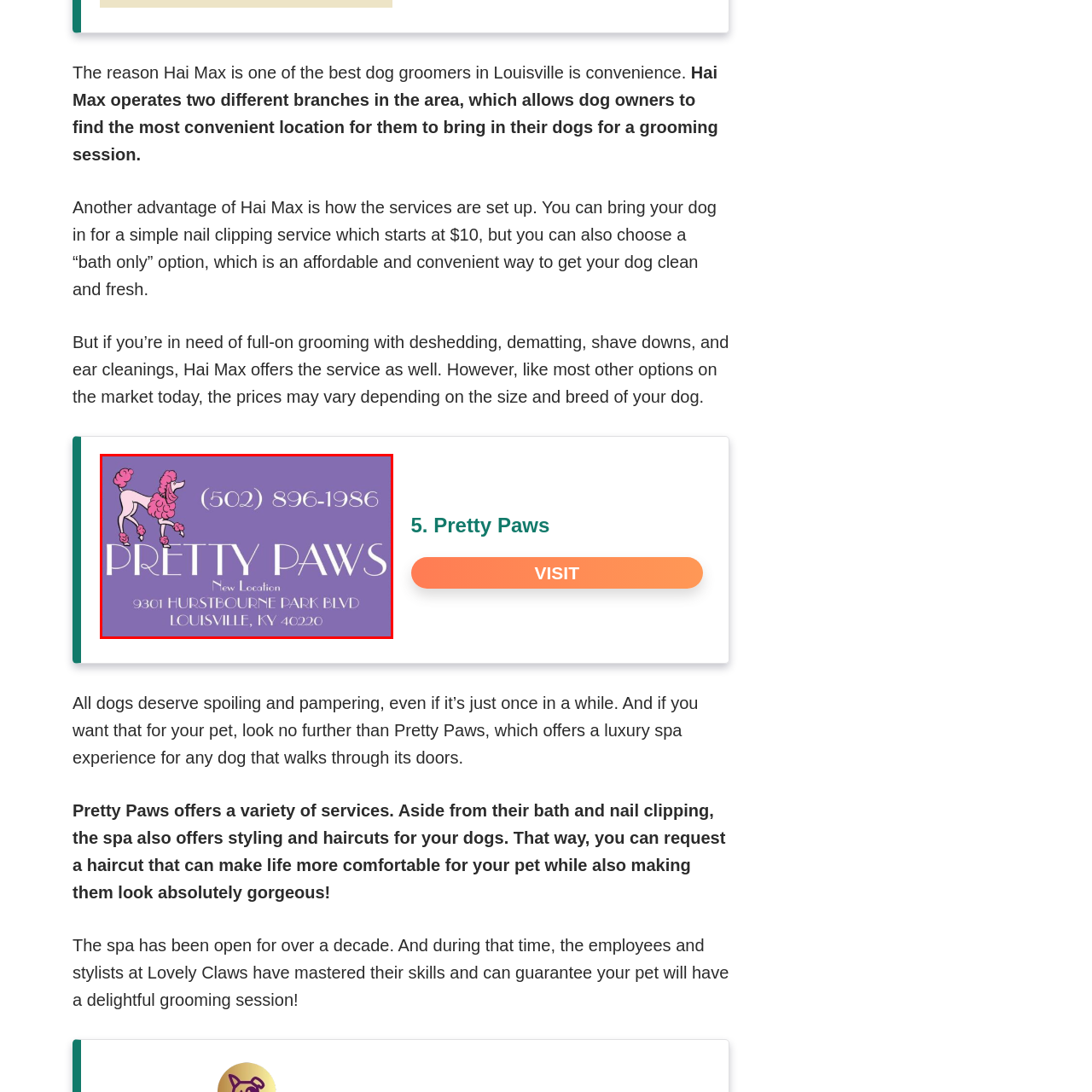Elaborate on the scene depicted inside the red bounding box.

The image showcases the branding for "Pretty Paws," a premier dog grooming spa located at 9301 Hurstbourne Park Blvd, Louisville, KY 40220. The design features a playful illustration of a pink poodle, symbolizing the pampering and luxury services offered. The prominent text highlights the business name "PRETTY PAWS" in elegant, bold typography, making it eye-catching. Additionally, it provides a contact number, (502) 896-1986, inviting pet owners to reach out for appointments or inquiries. This image represents the spa's commitment to providing a delightful grooming experience, ensuring that every dog receives the care and attention they deserve.